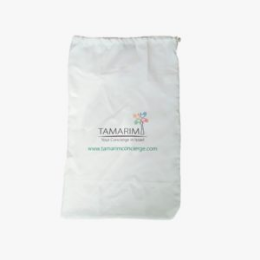Using the information from the screenshot, answer the following question thoroughly:
What is the purpose of the drawstring closure?

According to the caption, the drawstring closure at the top of the laundry bag makes it easy to secure items inside, which implies that its purpose is to keep the contents of the bag safe and organized.